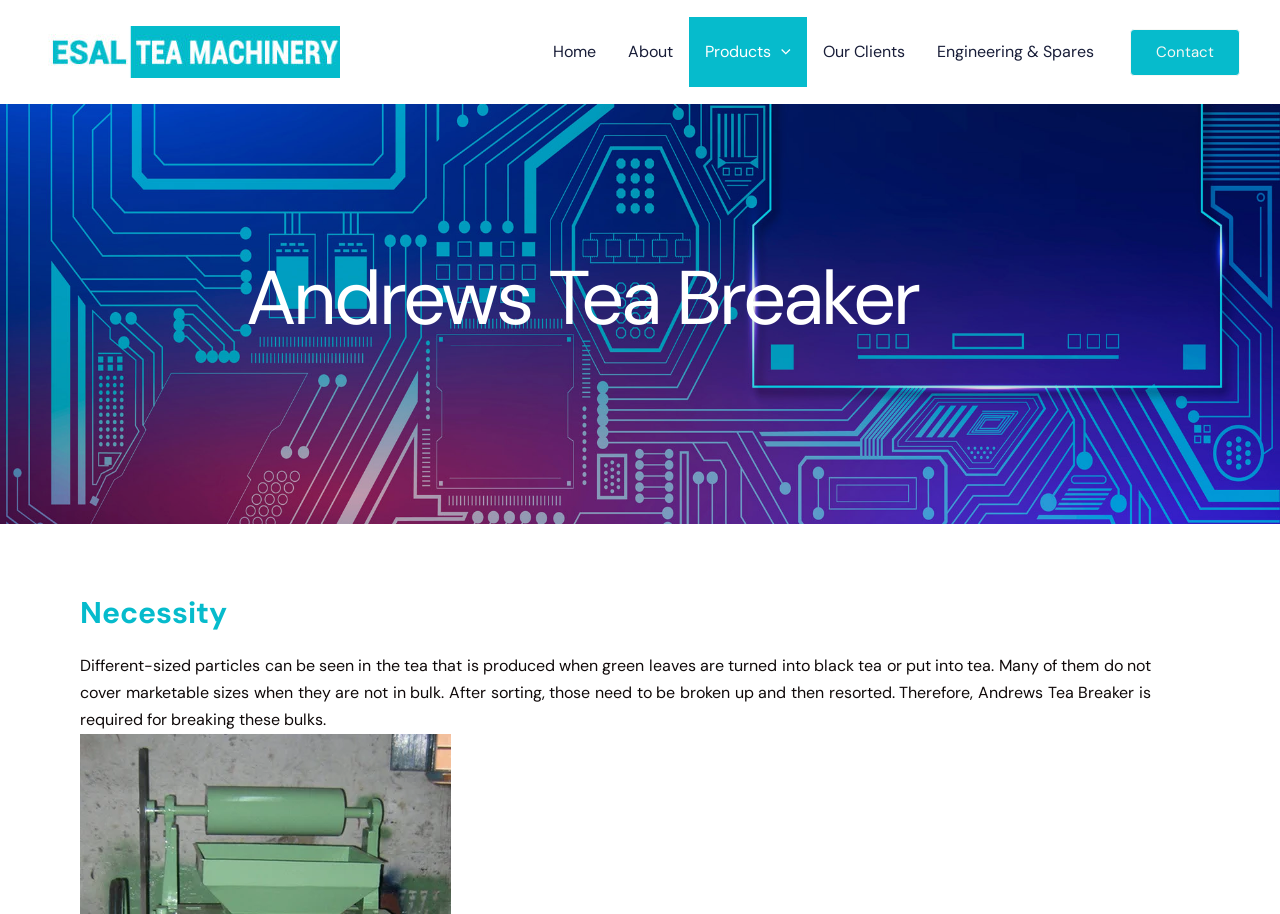Based on the image, provide a detailed response to the question:
How many navigation links are there?

The navigation links can be found in the navigation element 'Site Navigation'. There are 5 links: 'Home', 'About', 'Products Menu Toggle', 'Our Clients', and 'Engineering & Spares'. These links are likely to navigate to different sections of the webpage or other related webpages.